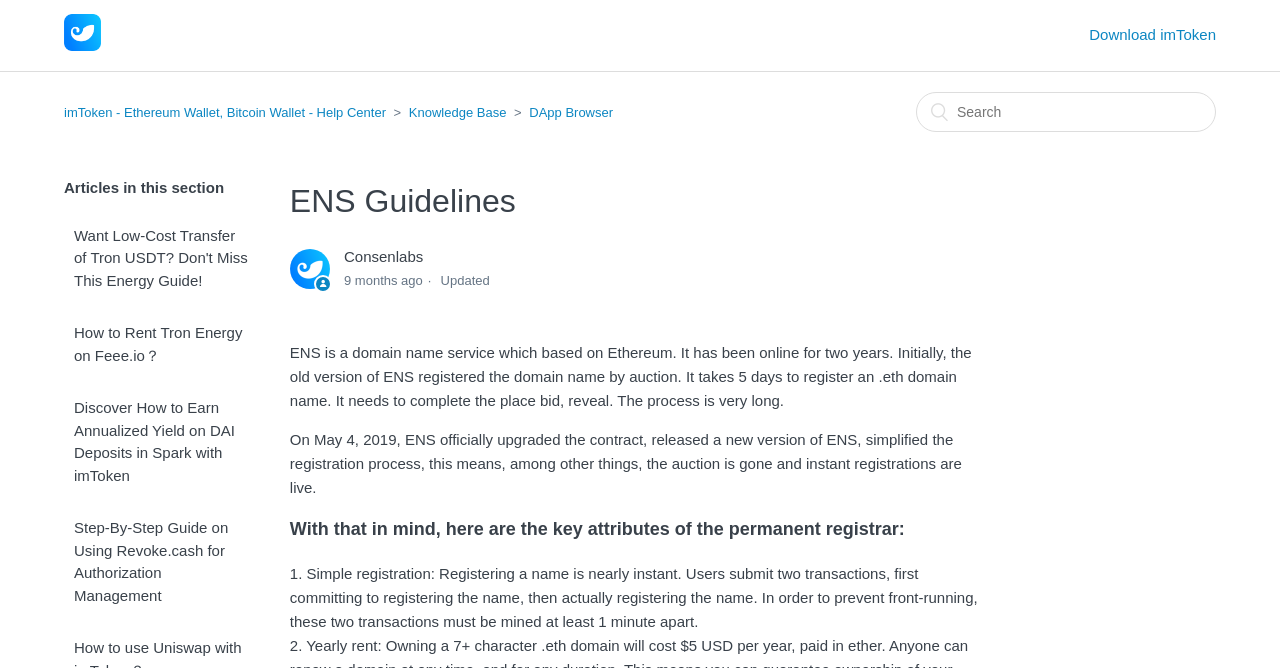Please determine the bounding box coordinates of the area that needs to be clicked to complete this task: 'Click on the 'Home' link'. The coordinates must be four float numbers between 0 and 1, formatted as [left, top, right, bottom].

None